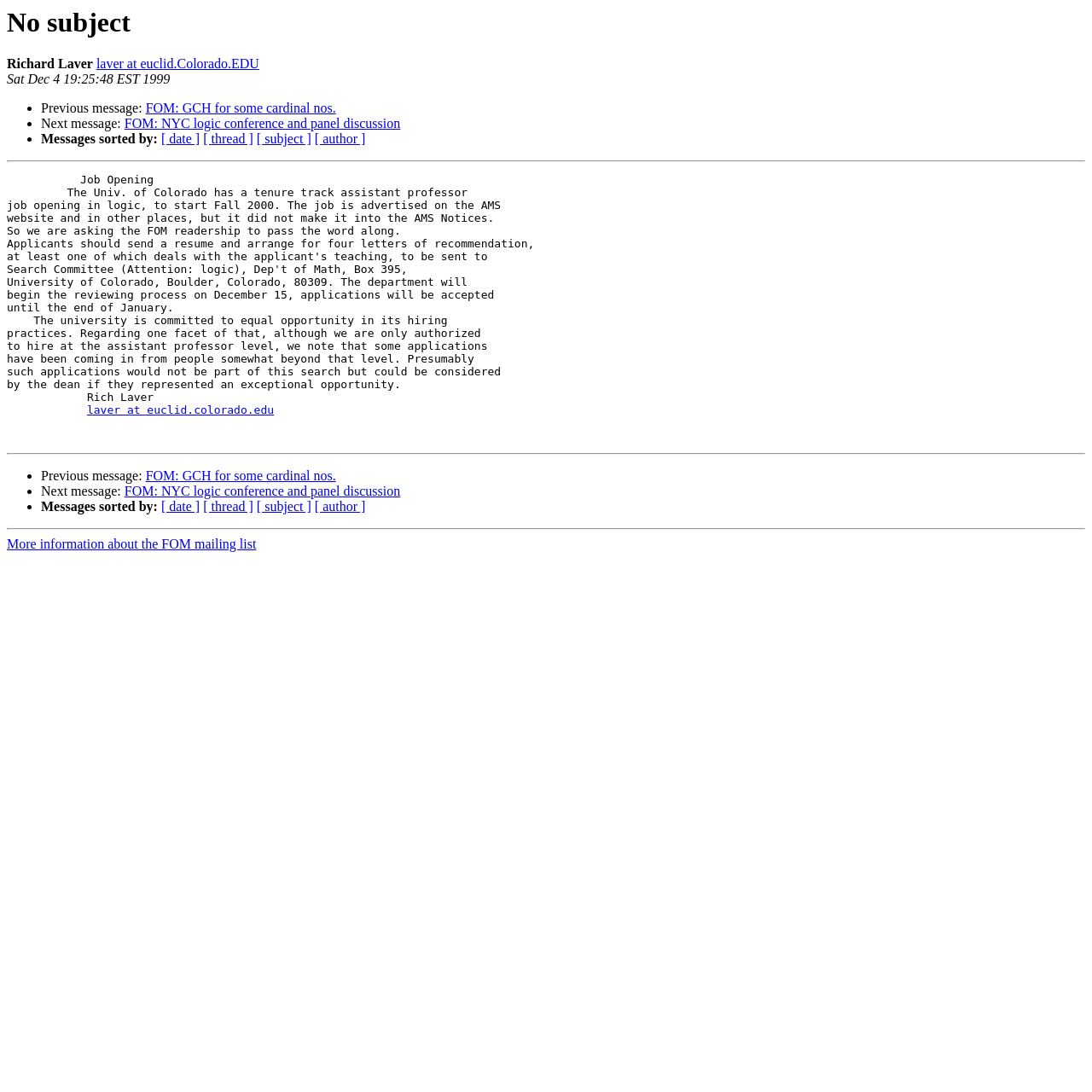Could you locate the bounding box coordinates for the section that should be clicked to accomplish this task: "select español".

None